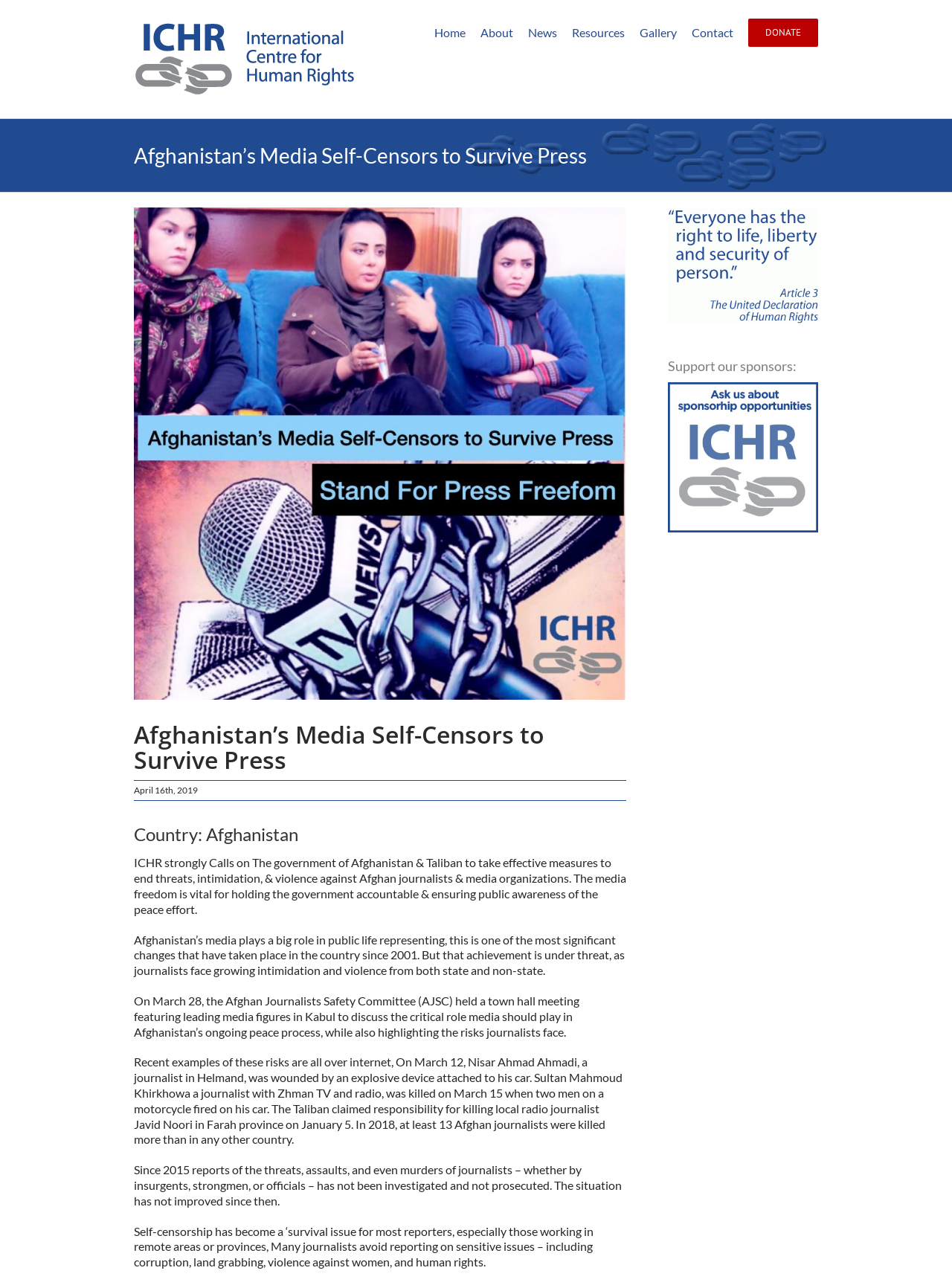Please extract and provide the main headline of the webpage.

Afghanistan’s Media Self-Censors to Survive Press